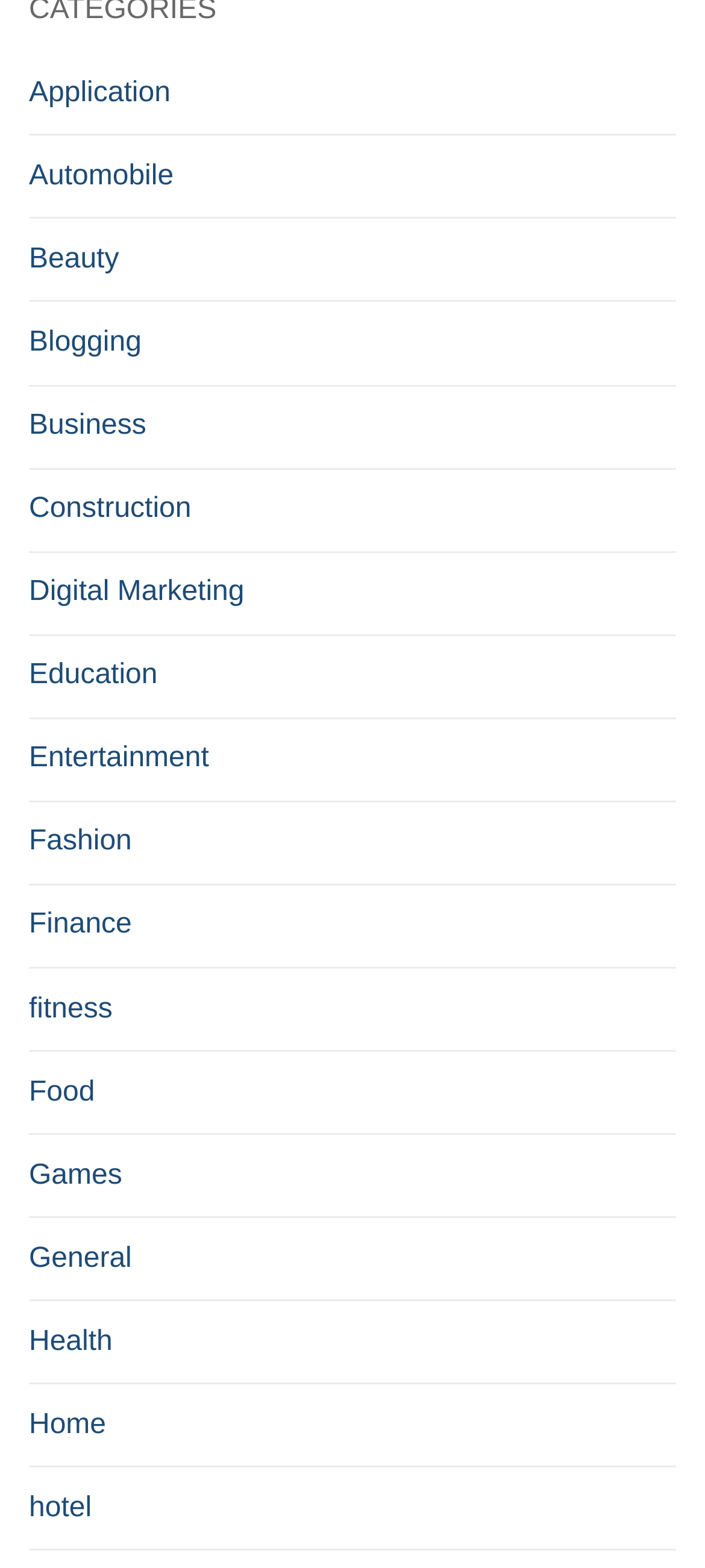What is the category above 'Digital Marketing'?
Using the picture, provide a one-word or short phrase answer.

Construction